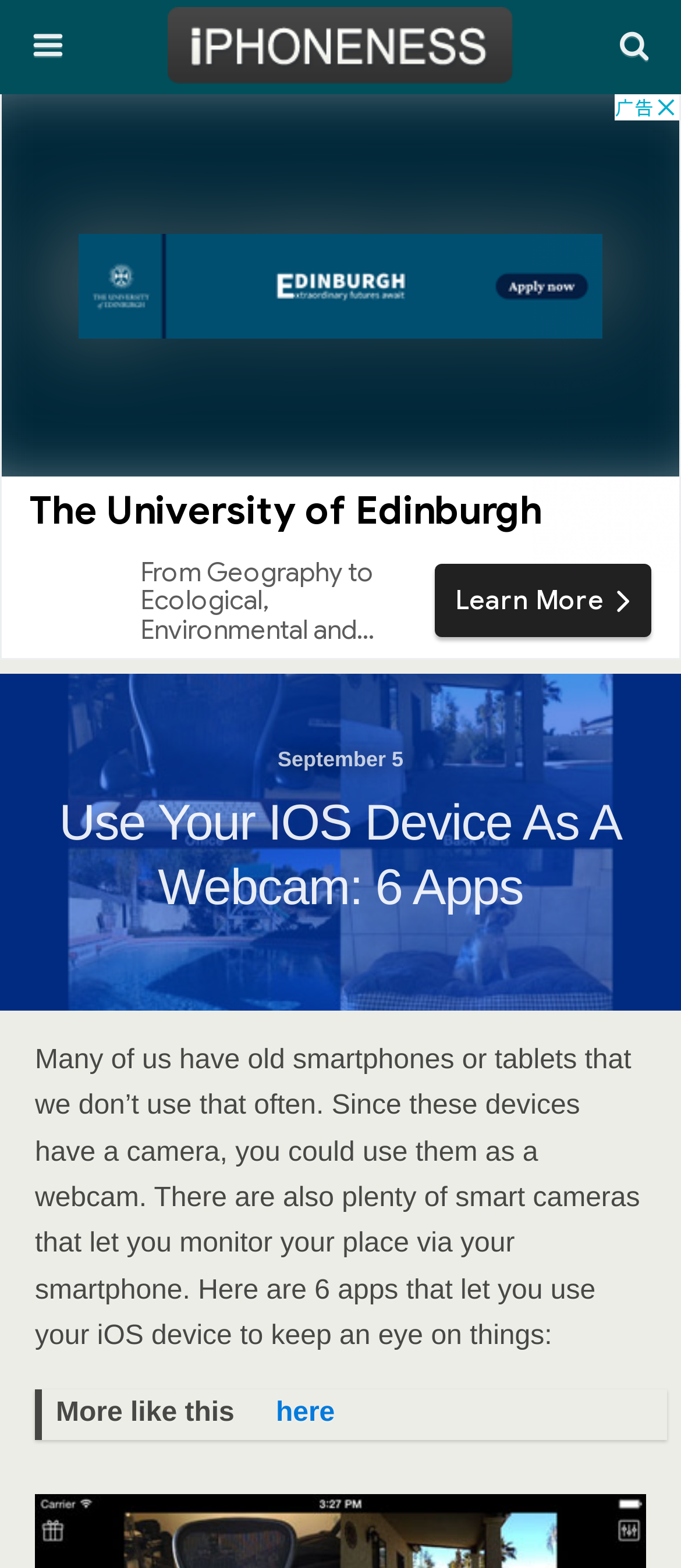Present a detailed account of what is displayed on the webpage.

The webpage appears to be an article discussing the use of old smartphones or tablets as webcams. At the top left of the page, there is a logo image, accompanied by a search bar with a "Search" button to its right. Below the search bar, there is a horizontal advertisement section that spans the entire width of the page.

The main content of the article begins with a date, "September 5", displayed prominently in the middle of the page. The title of the article, "Use Your IOS Device As A Webcam: 6 Apps", is a large heading that stretches across the page.

The article's introduction is a block of text that explains how old devices with cameras can be repurposed as webcams, and mentions the existence of smart cameras that allow remote monitoring. This text is positioned below the title and occupies most of the page's width.

At the bottom of the page, there is a section with the text "More like this" followed by an arrow icon (➡️) and a link labeled "here". This section appears to be a call-to-action or a suggestion for further reading.